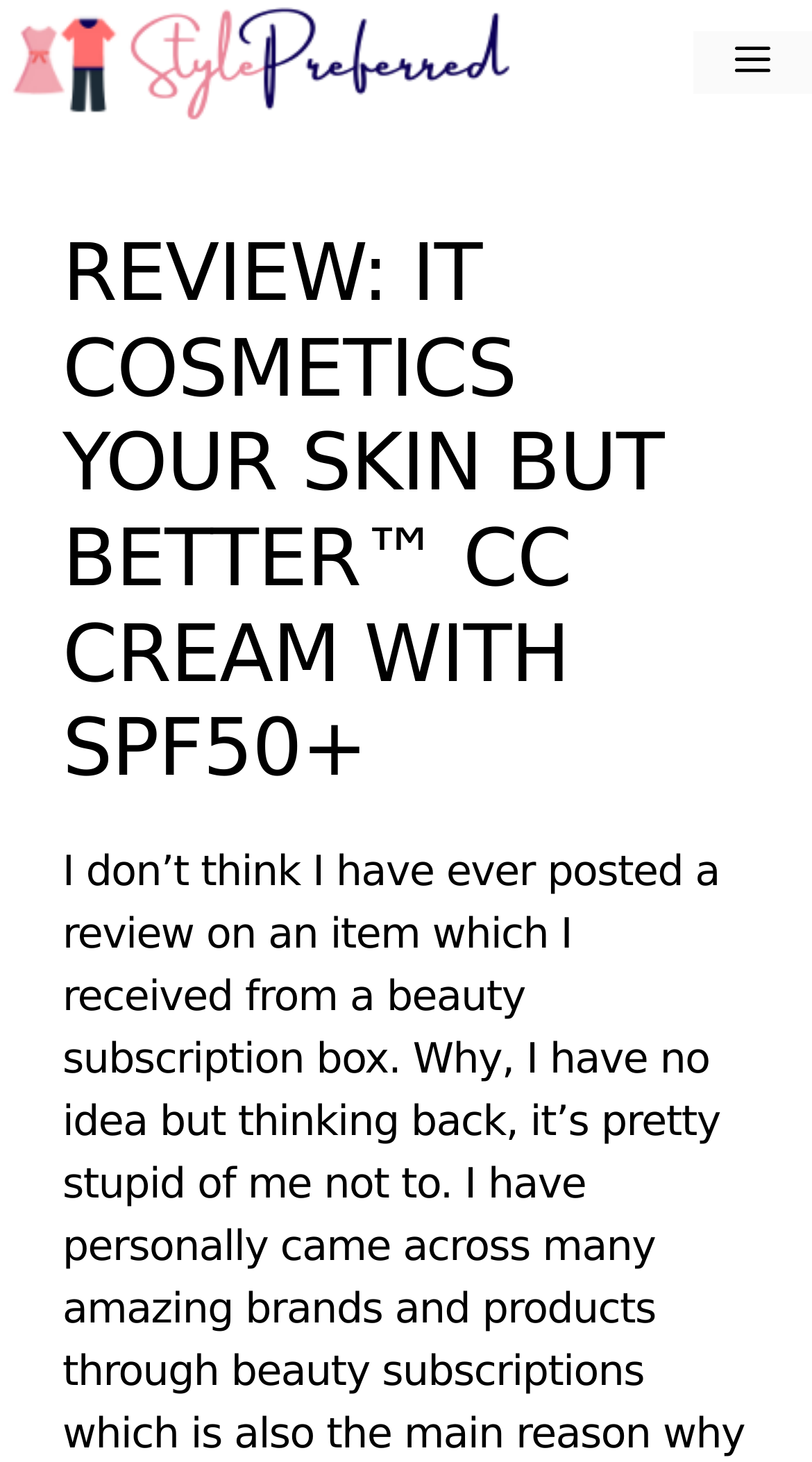What is the primary heading on this webpage?

REVIEW: IT COSMETICS YOUR SKIN BUT BETTER™ CC CREAM WITH SPF50+